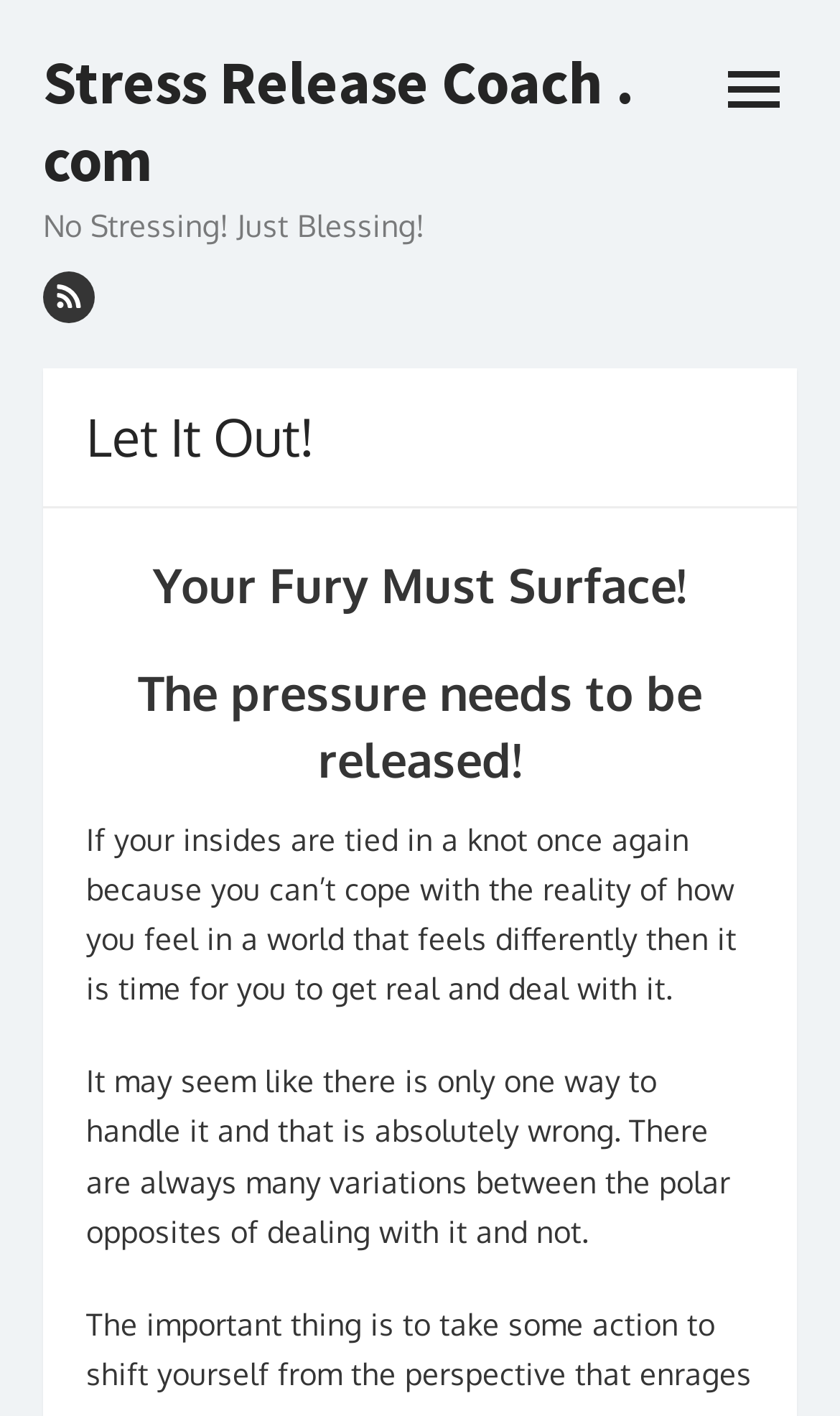Identify and provide the bounding box for the element described by: "open menu".

[0.846, 0.03, 0.949, 0.091]